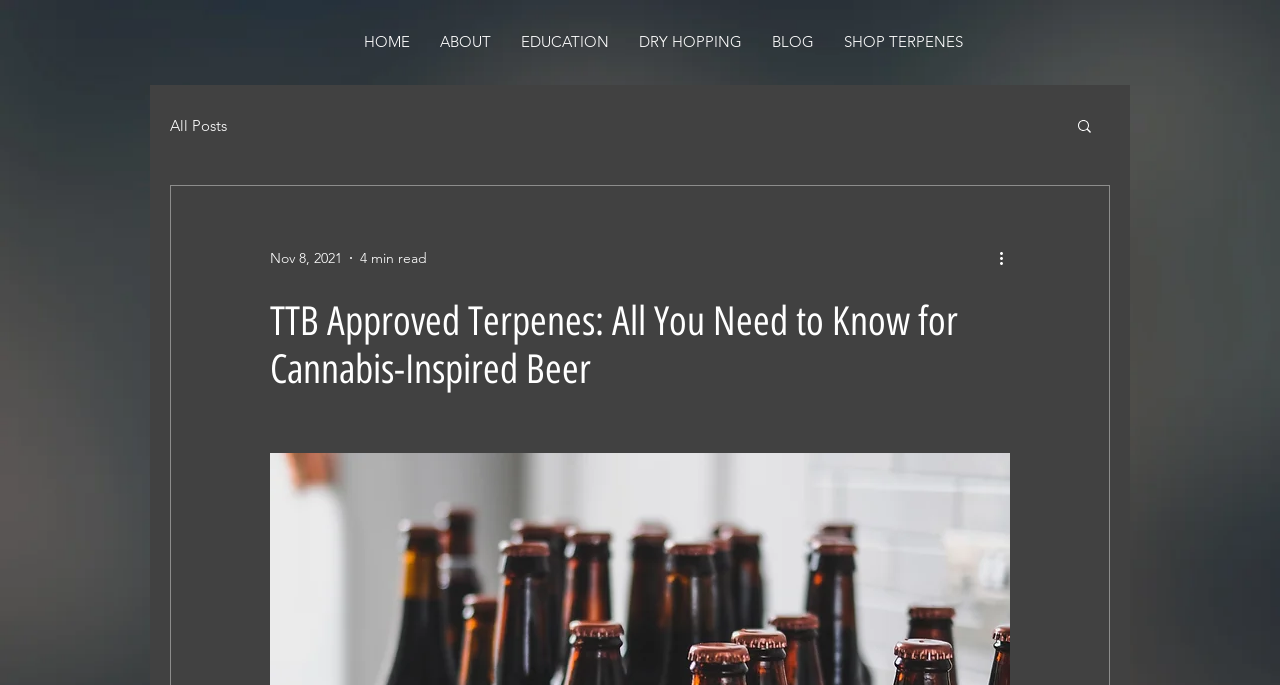Locate the bounding box coordinates of the area where you should click to accomplish the instruction: "go to home page".

[0.273, 0.025, 0.332, 0.098]